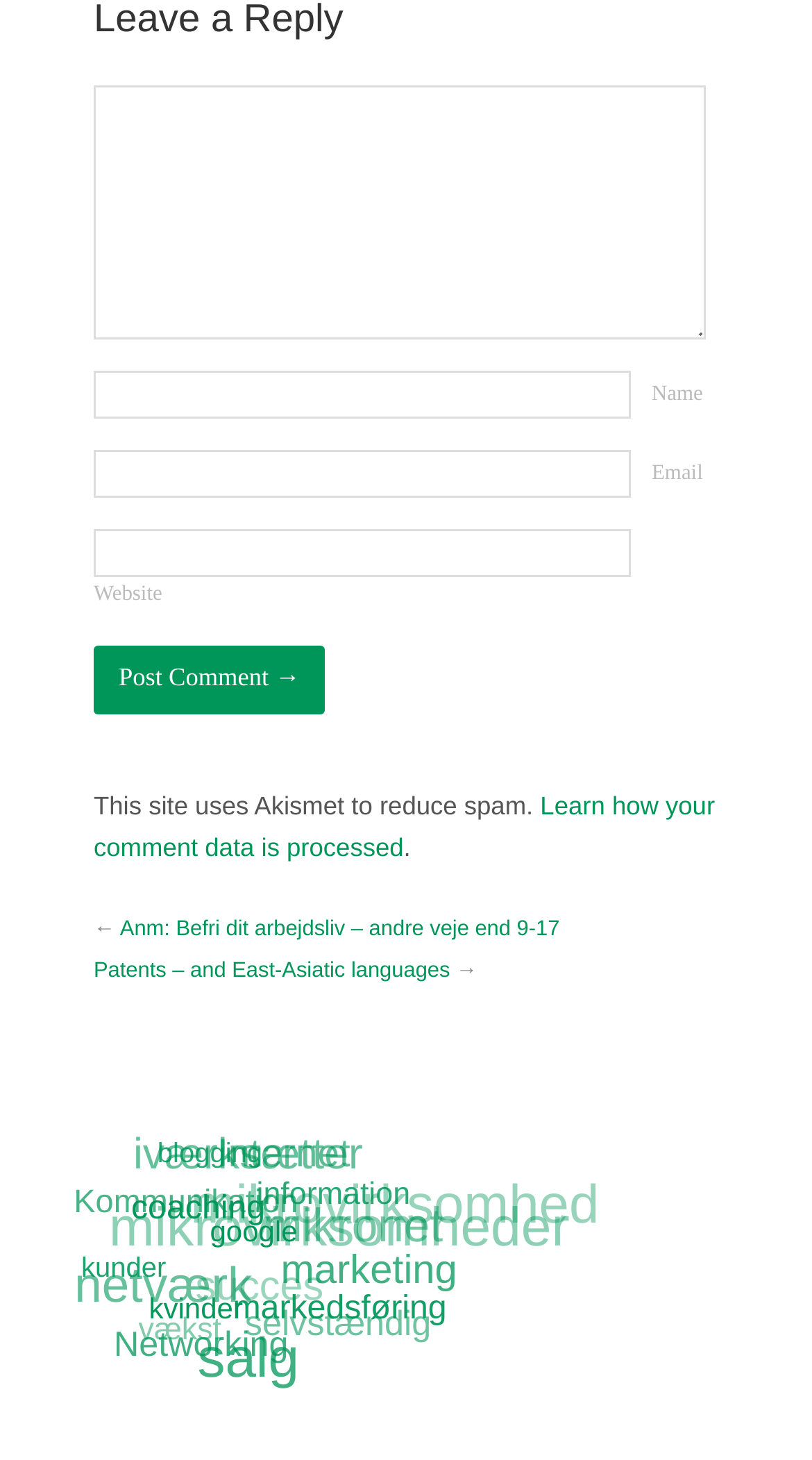Provide a one-word or short-phrase response to the question:
What is the topic of the webpage?

Blogging